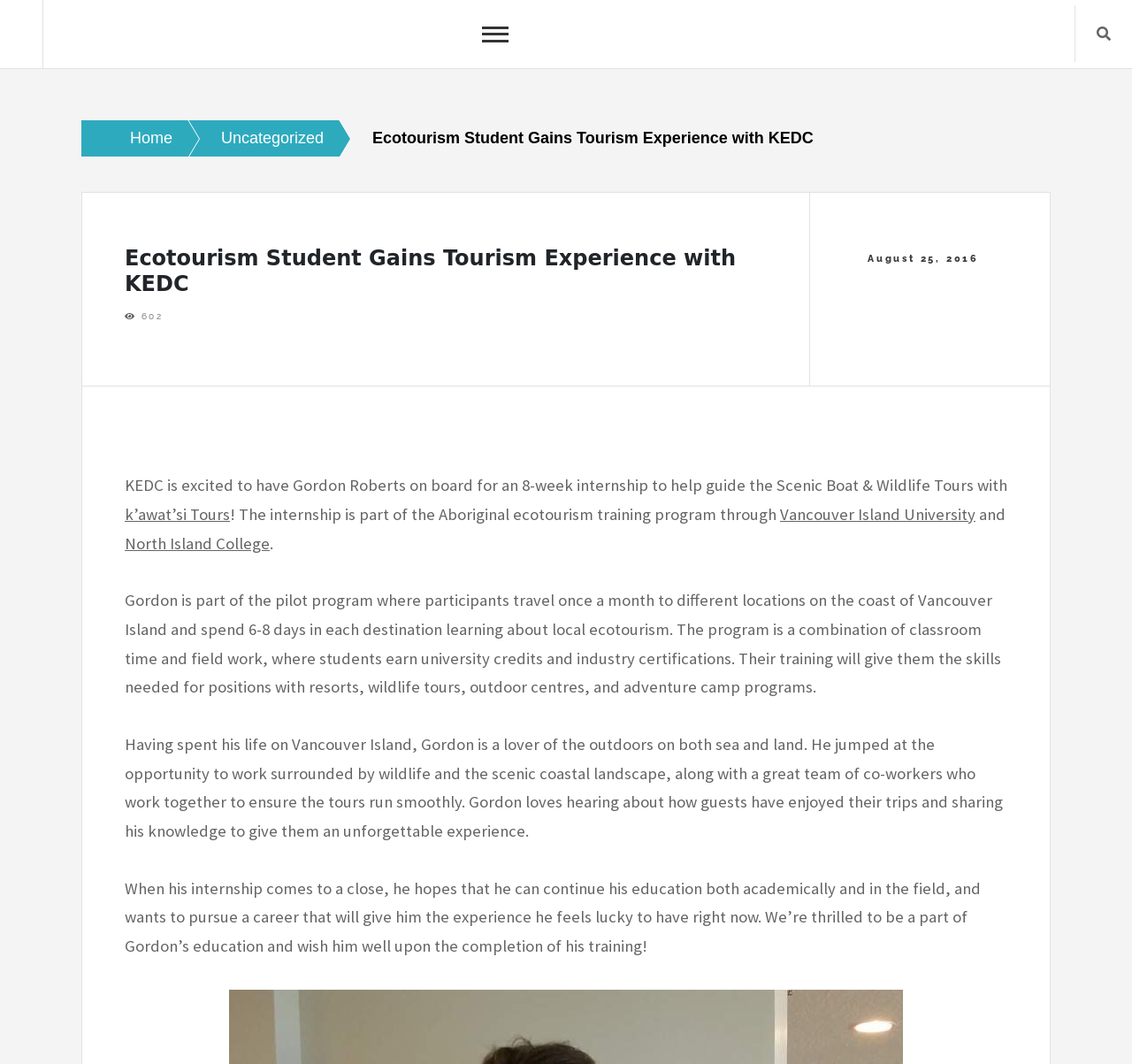What is the name of the economic development limited partnership?
Answer the question based on the image using a single word or a brief phrase.

K’awat’si Economic Development Limited Partnership